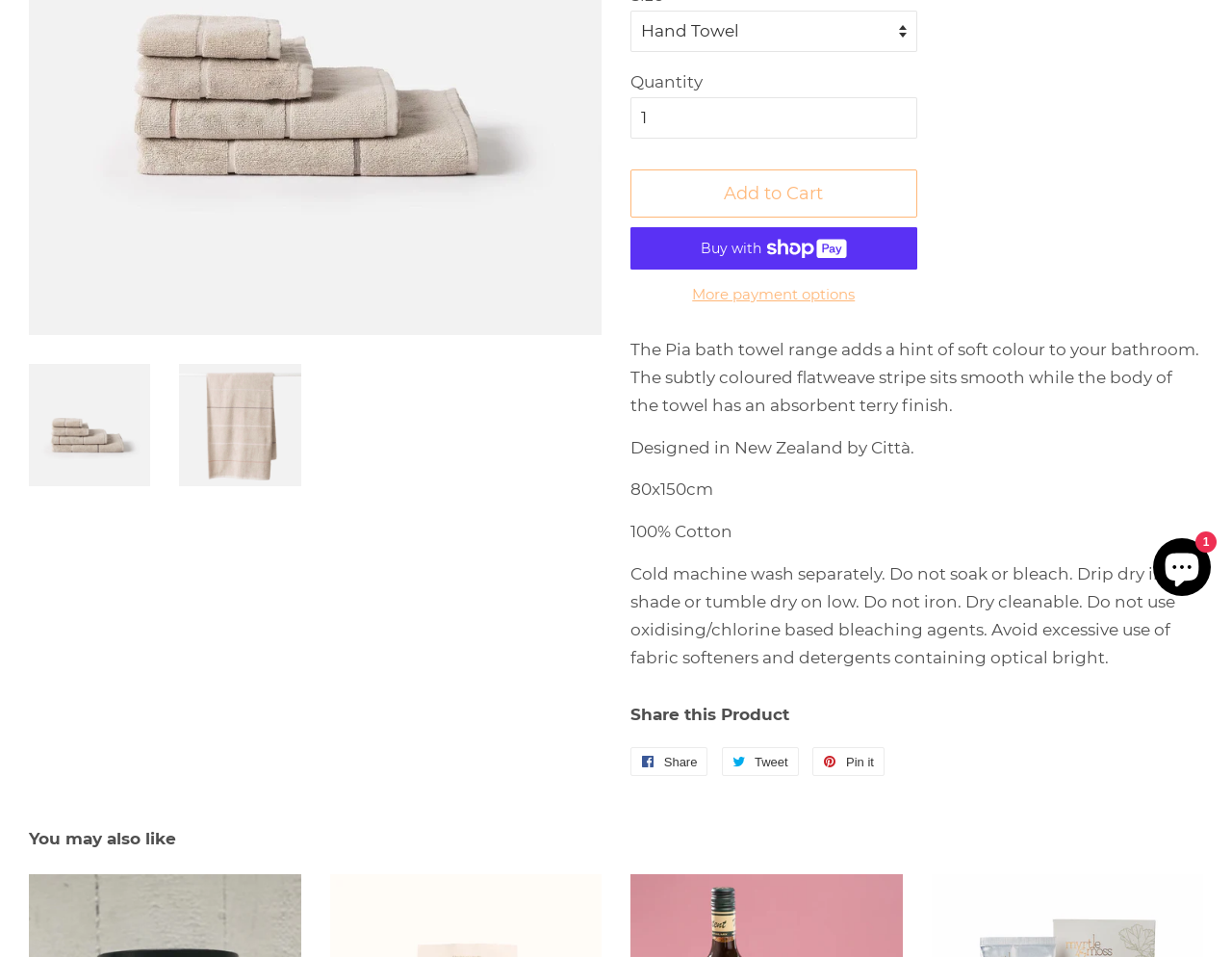Given the element description "Myrtle & Moss" in the screenshot, predict the bounding box coordinates of that UI element.

[0.721, 0.516, 0.785, 0.609]